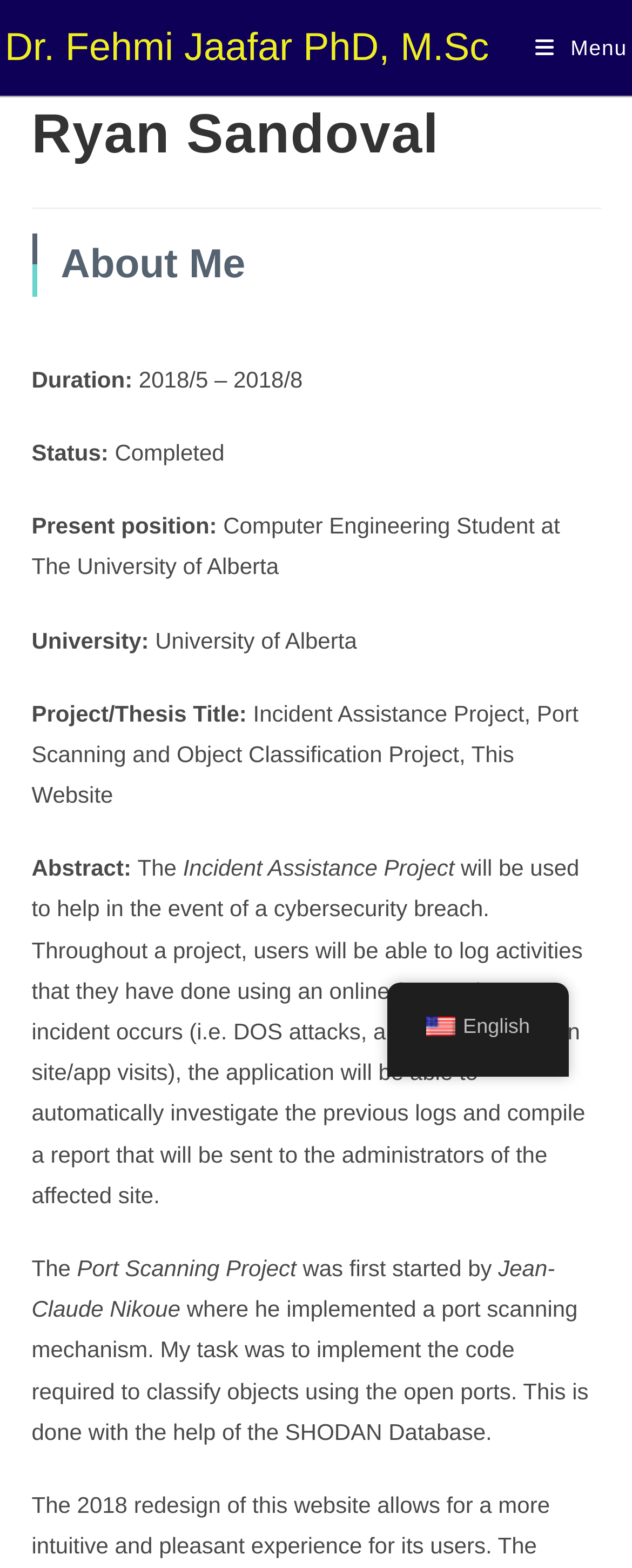Identify the bounding box coordinates for the UI element described as: "Dr. Fehmi Jaafar PhD, M.Sc".

[0.008, 0.016, 0.774, 0.044]